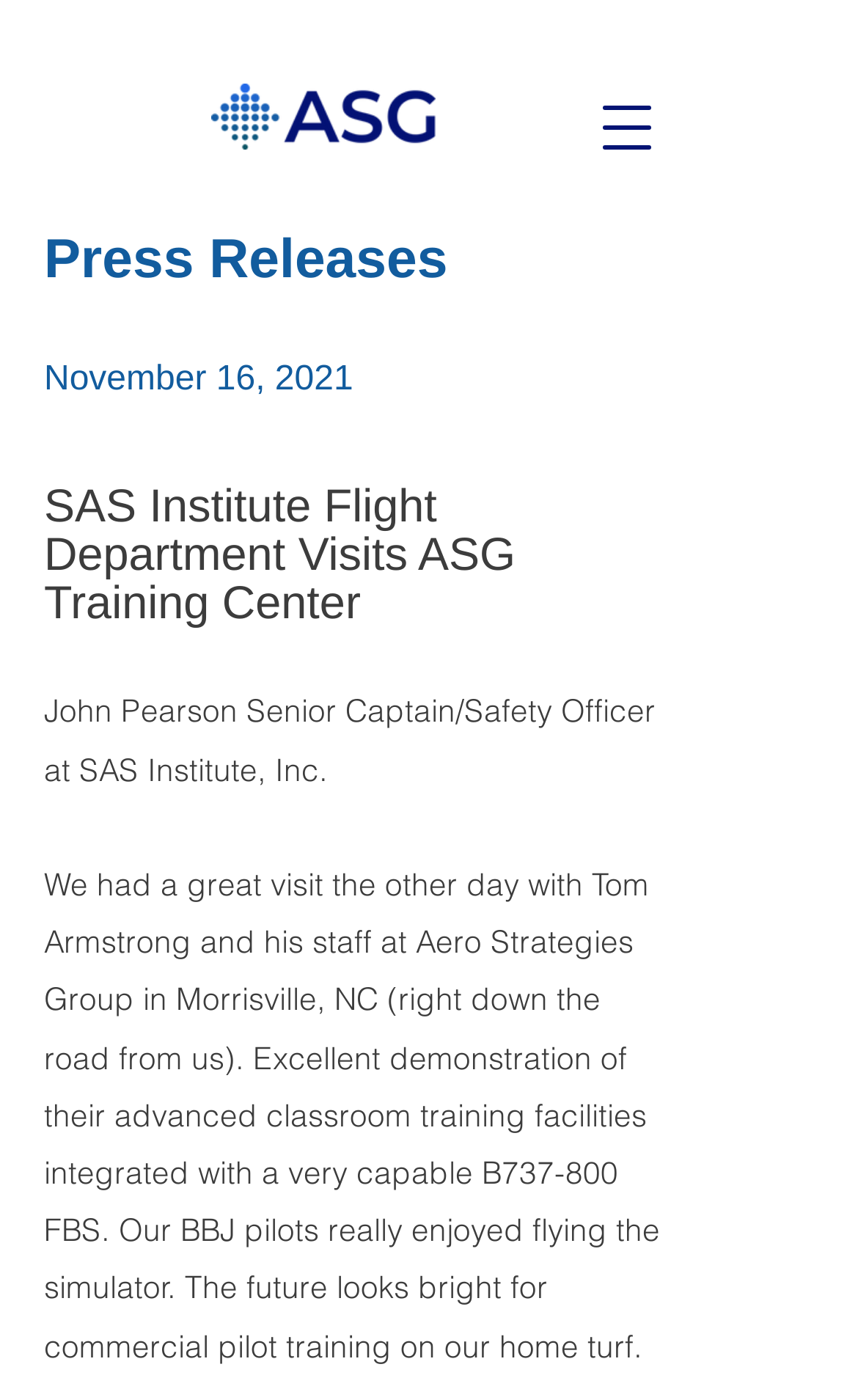What is the date of the press release?
Refer to the screenshot and answer in one word or phrase.

November 16, 2021